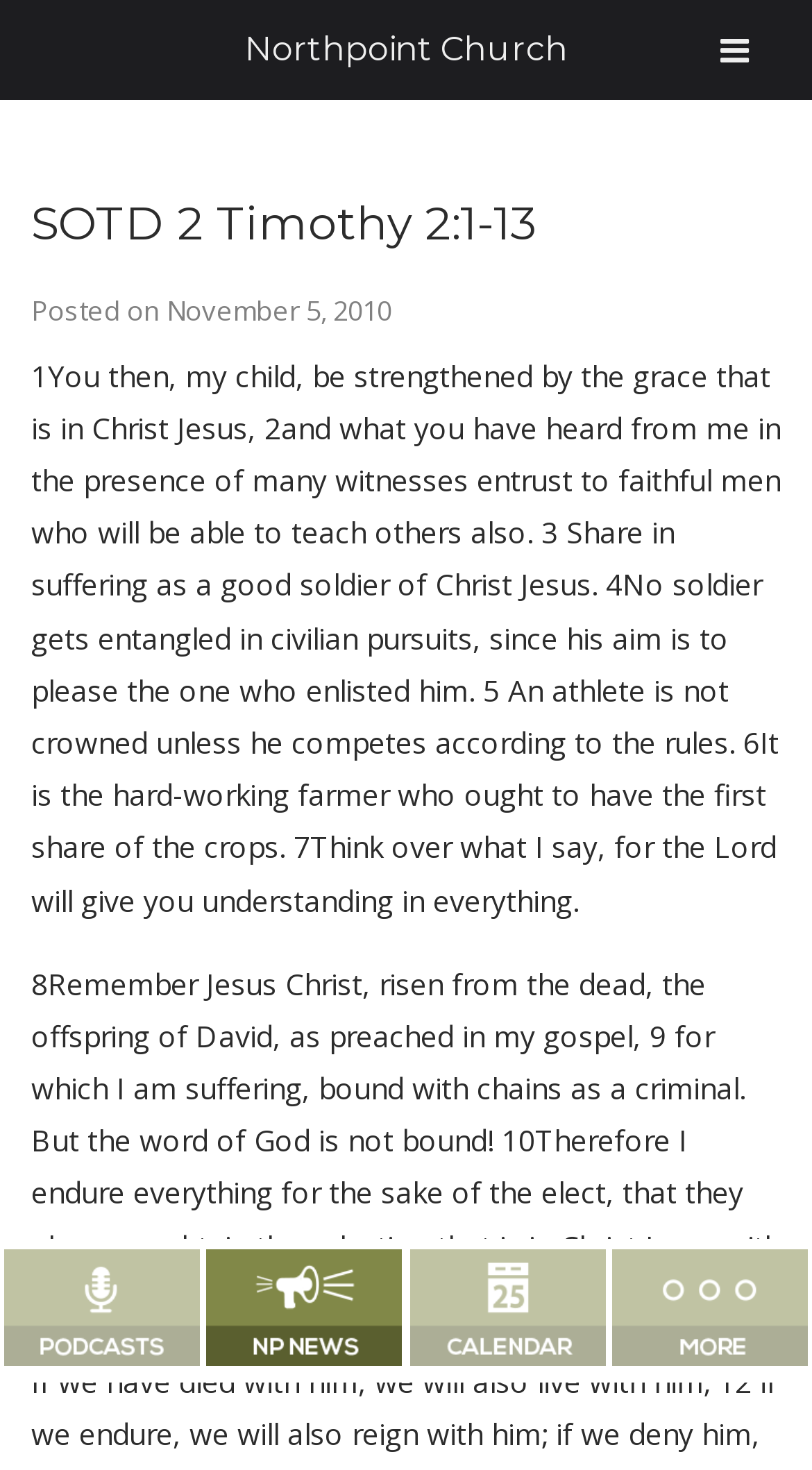Write a detailed summary of the webpage, including text, images, and layout.

The webpage appears to be a scripture webpage from Northpoint Church, specifically focused on 2 Timothy 2:1-13. At the top right corner, there are four buttons: podcasts, news, calendar, and more, each accompanied by an image. 

Below these buttons, there is a header section that contains the title "SOTD 2 Timothy 2:1-13" in a prominent heading, followed by the text "Posted on" and the date "November 5, 2010". 

The main content of the webpage is a passage of scripture, which is divided into two sections. The first section contains verses 1-7, and the second section contains verses 8-11. The scripture passage is presented in a clear and readable format.

At the top left corner, there is a button labeled "Toggle Menu". Additionally, there is a link to "Northpoint Church" located near the top center of the page.